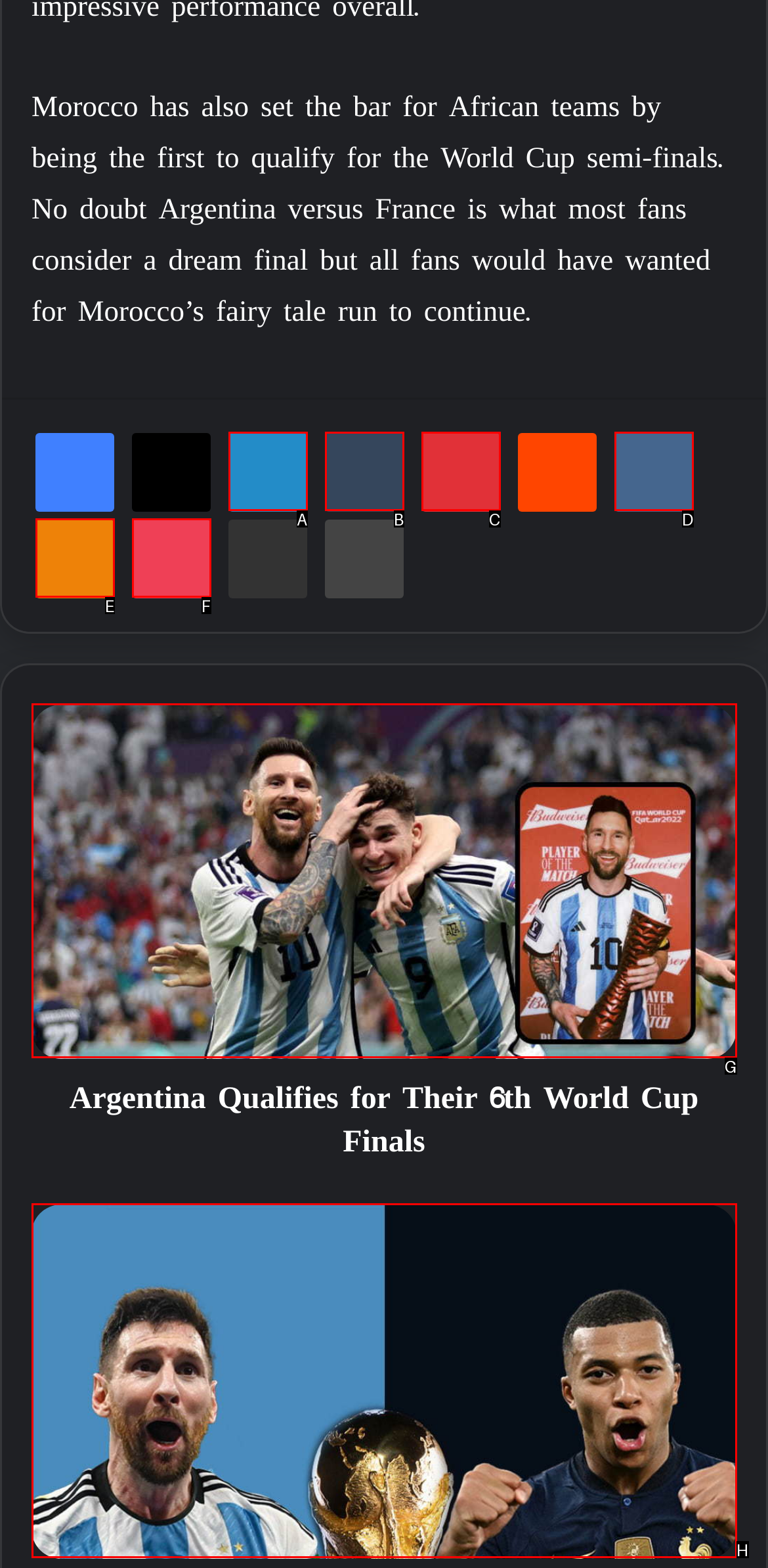Determine which HTML element best suits the description: Pinterest. Reply with the letter of the matching option.

C